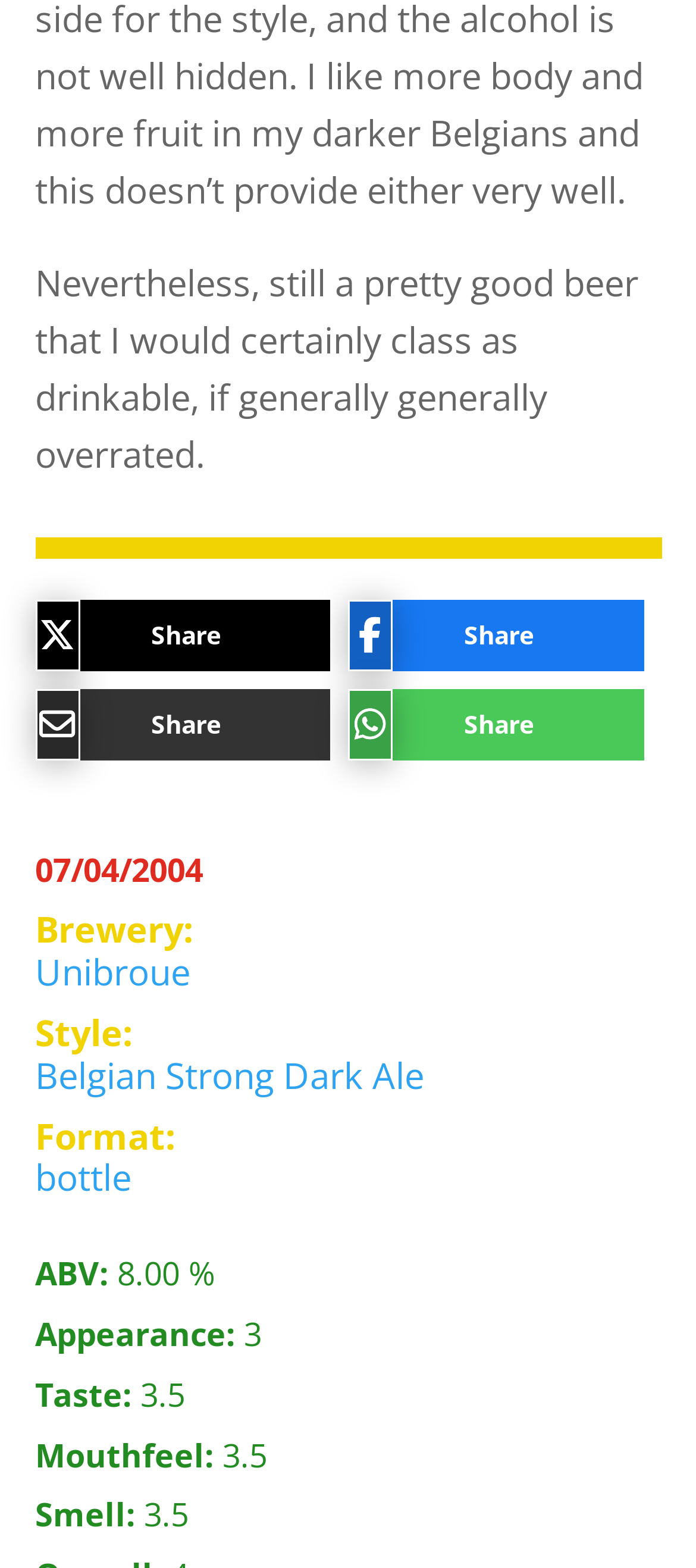Please find the bounding box for the UI component described as follows: "Belgian Strong Dark Ale".

[0.05, 0.67, 0.609, 0.701]